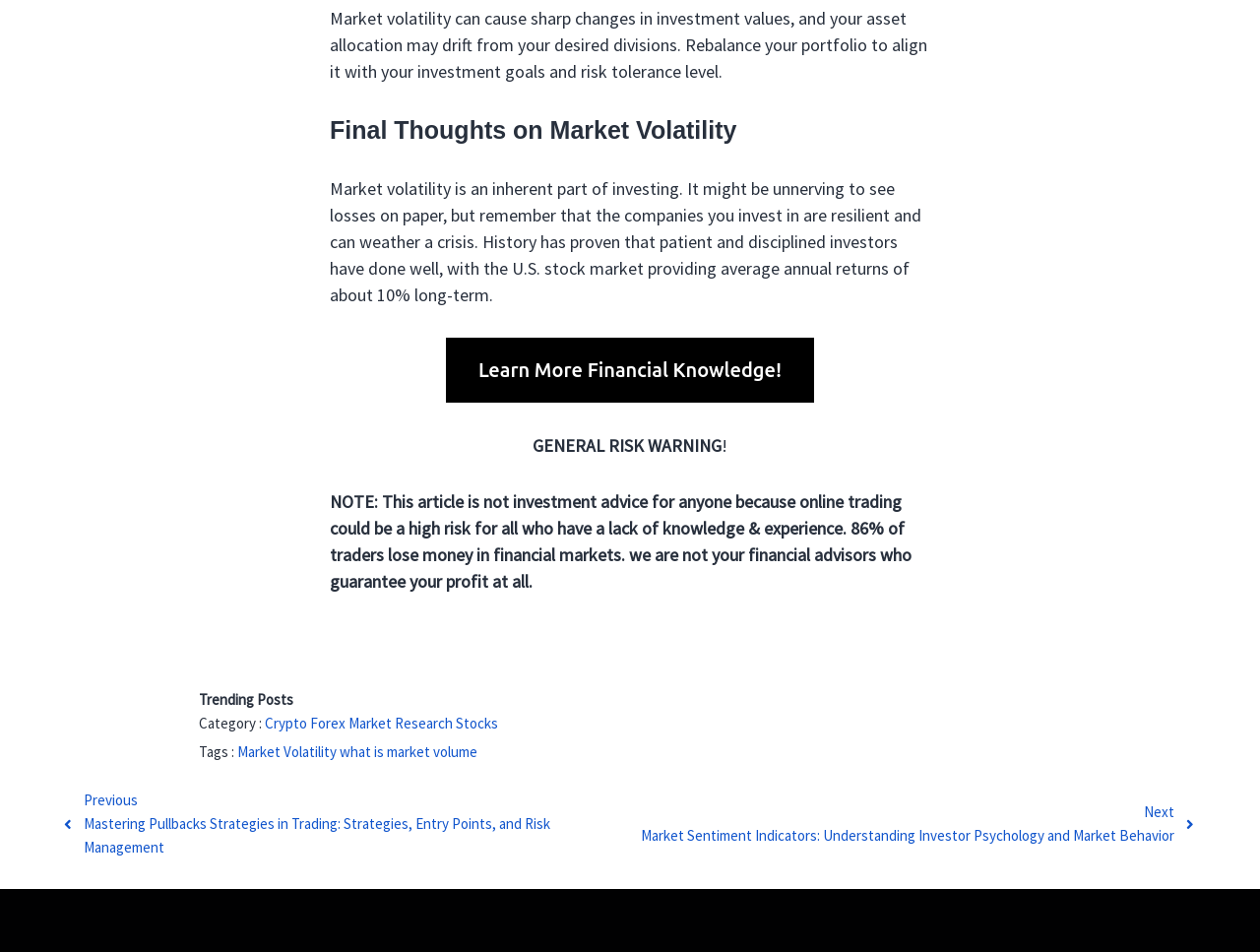Can you find the bounding box coordinates of the area I should click to execute the following instruction: "Read next article about market sentiment indicators"?

[0.509, 0.841, 0.948, 0.89]